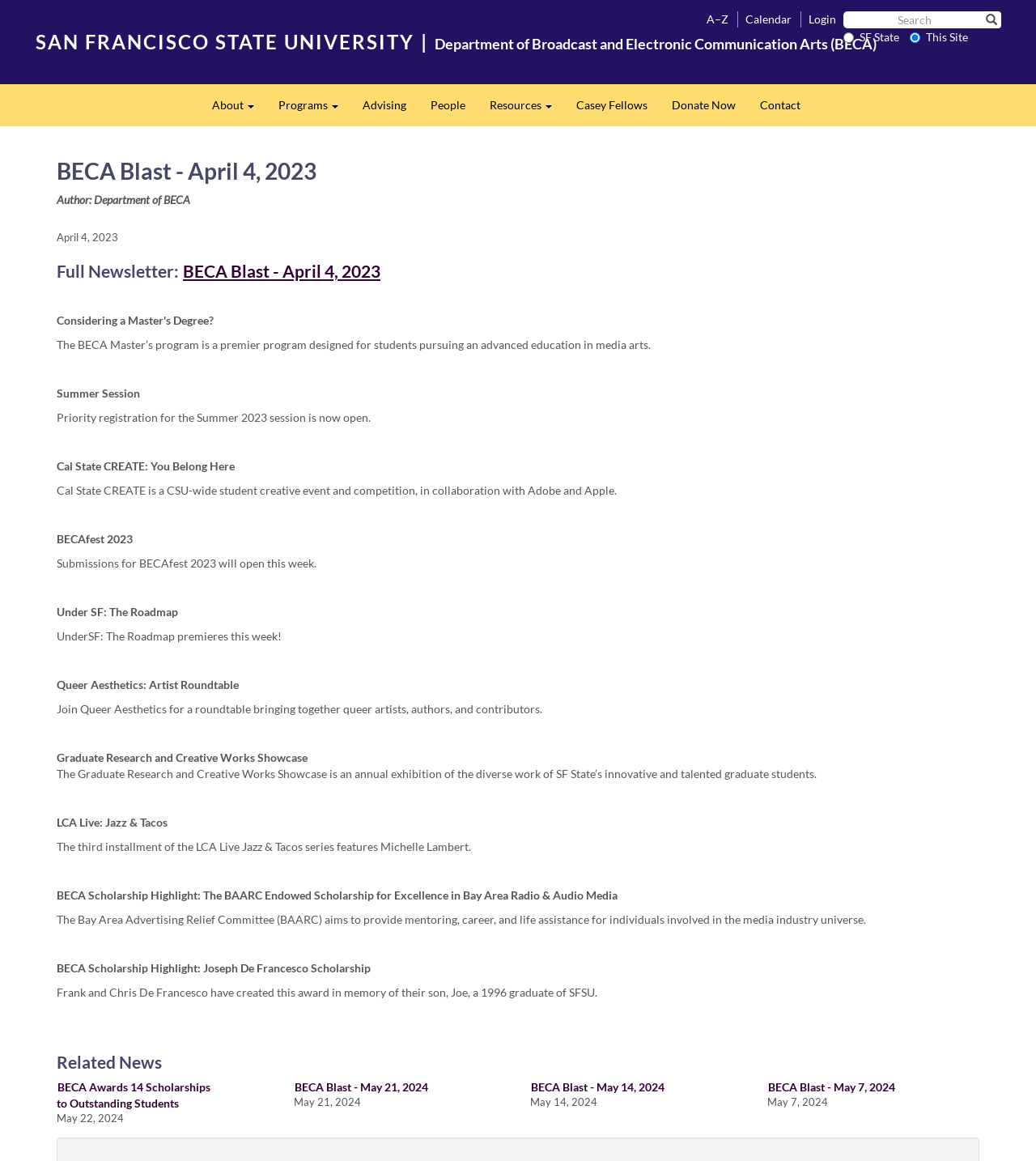Could you indicate the bounding box coordinates of the region to click in order to complete this instruction: "Learn about Cal State CREATE: You Belong Here".

[0.055, 0.396, 0.227, 0.407]